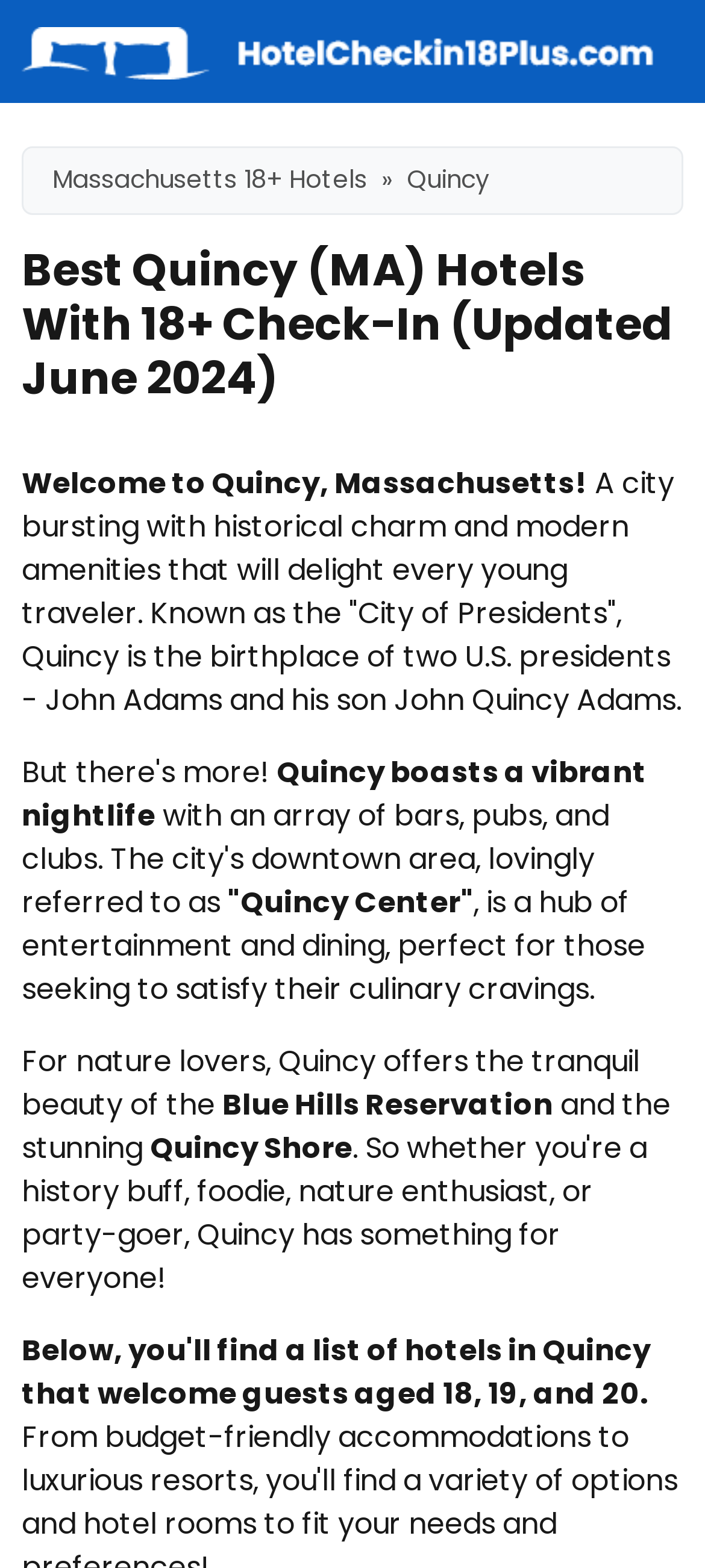What is the name of the hub of entertainment and dining?
Based on the image, provide your answer in one word or phrase.

Quincy Center